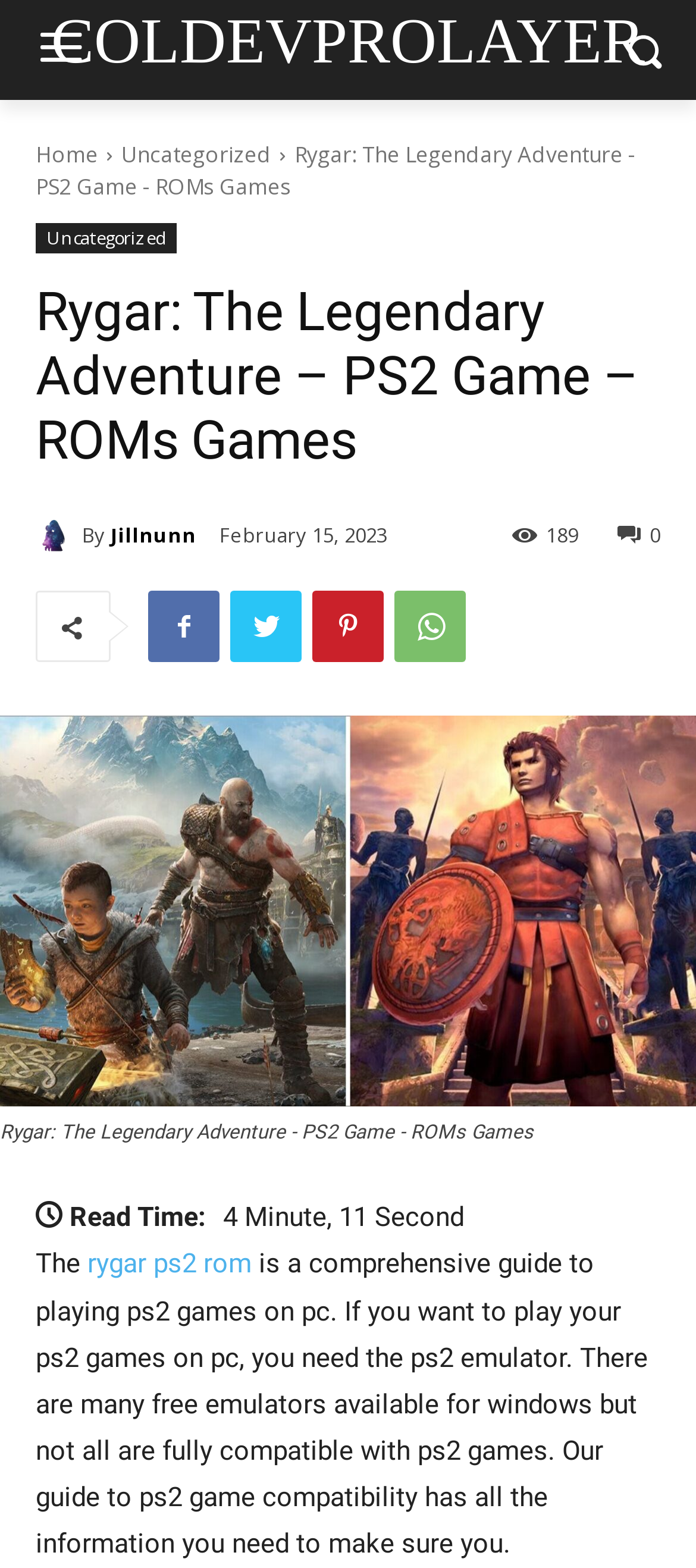Please determine the bounding box coordinates for the element with the description: "rygar ps2 rom".

[0.115, 0.796, 0.362, 0.817]